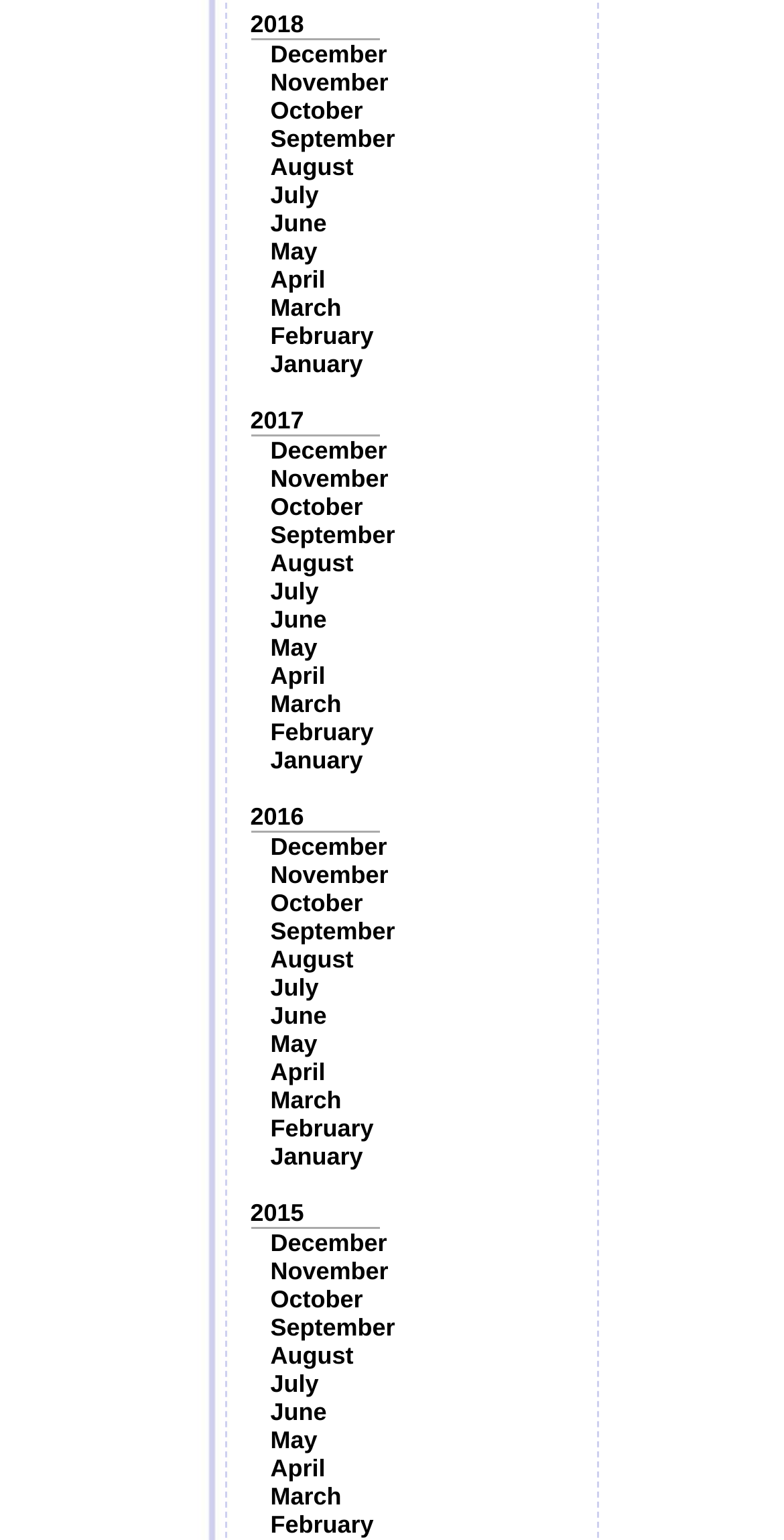What is the earliest year listed?
Based on the image, answer the question with a single word or brief phrase.

2015